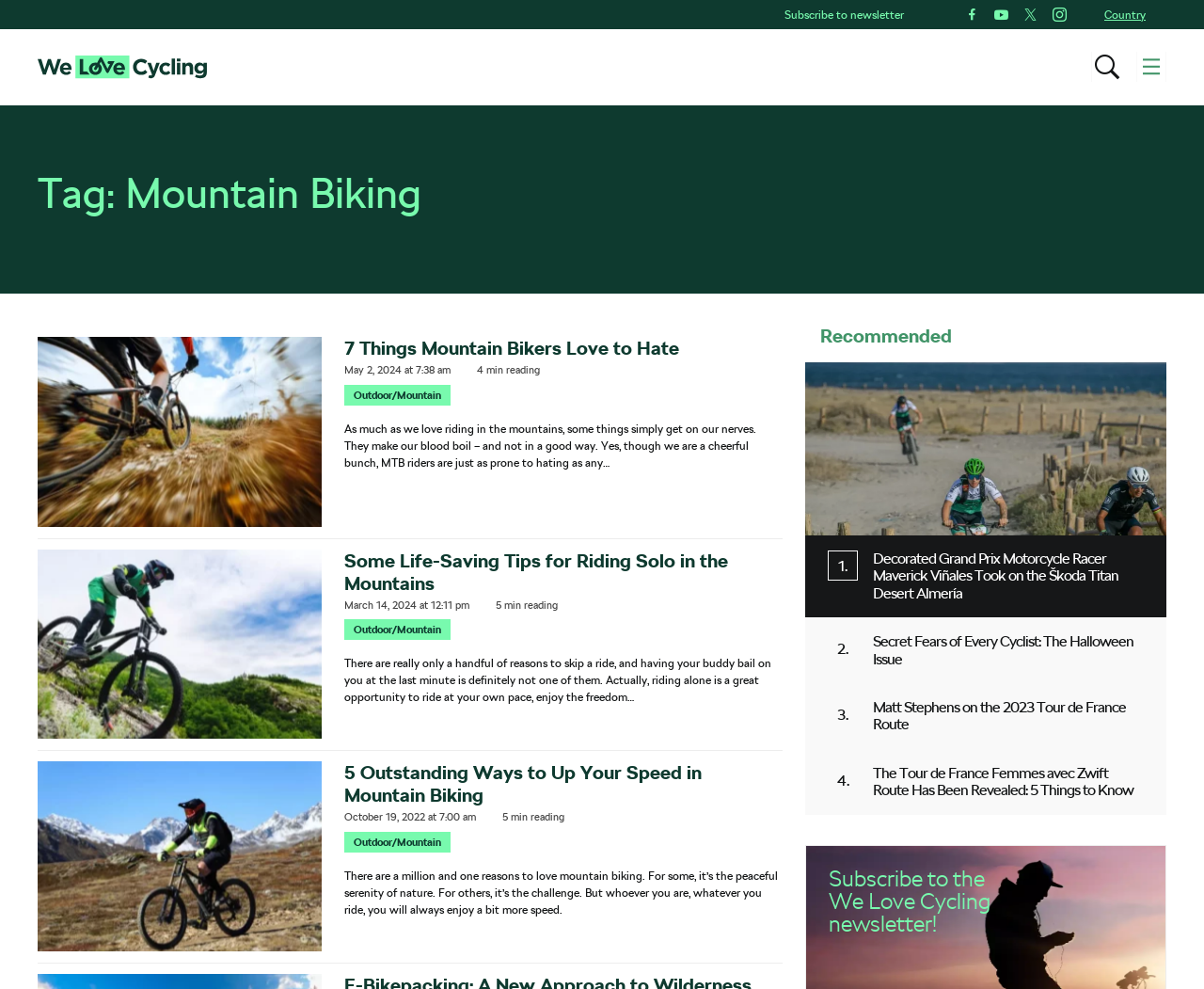What is the purpose of the button with the text 'Menu'?
Please provide a single word or phrase in response based on the screenshot.

To open the menu